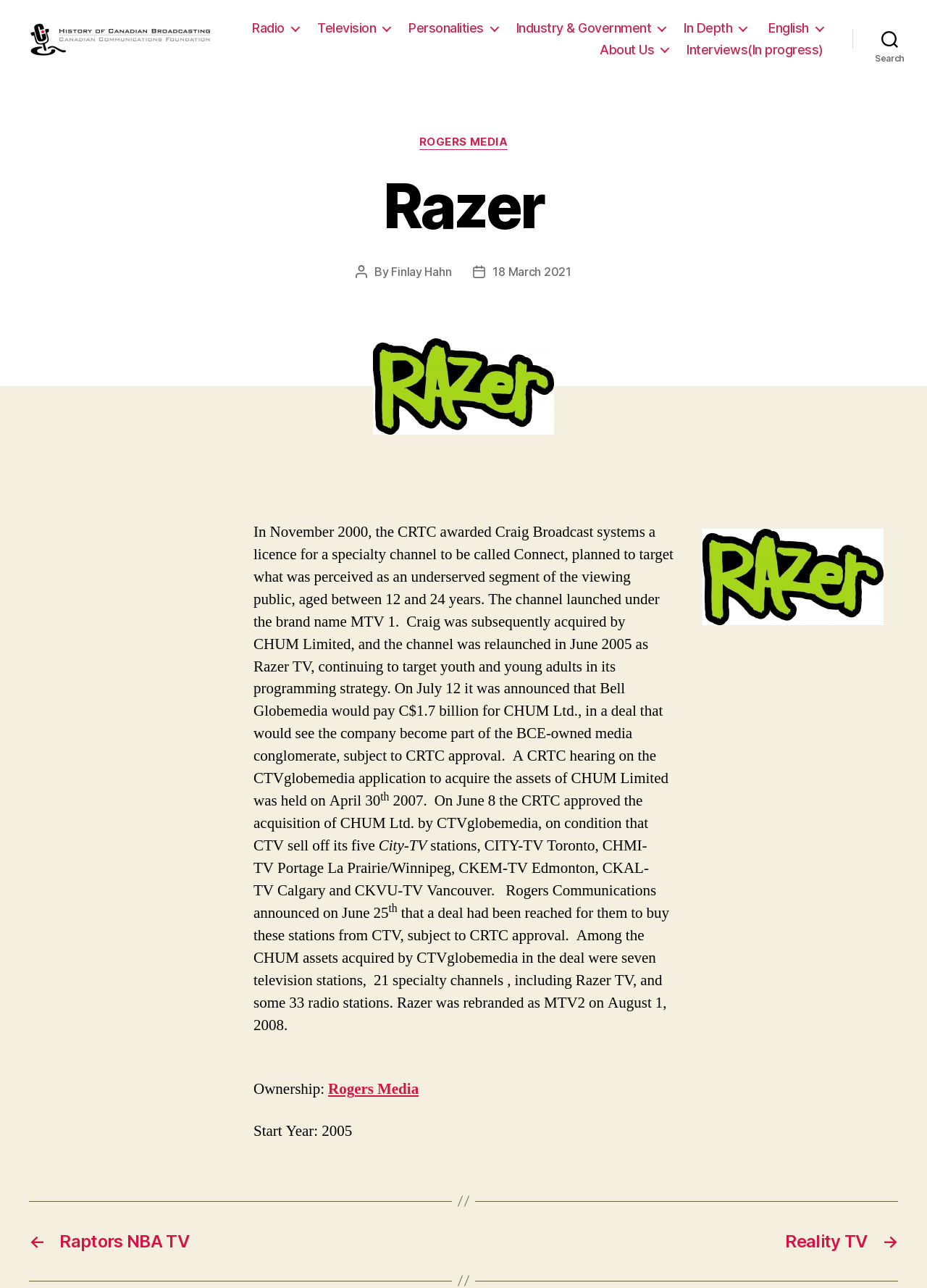Answer the question with a brief word or phrase:
What is the name of the company that owns Razer TV?

Rogers Media